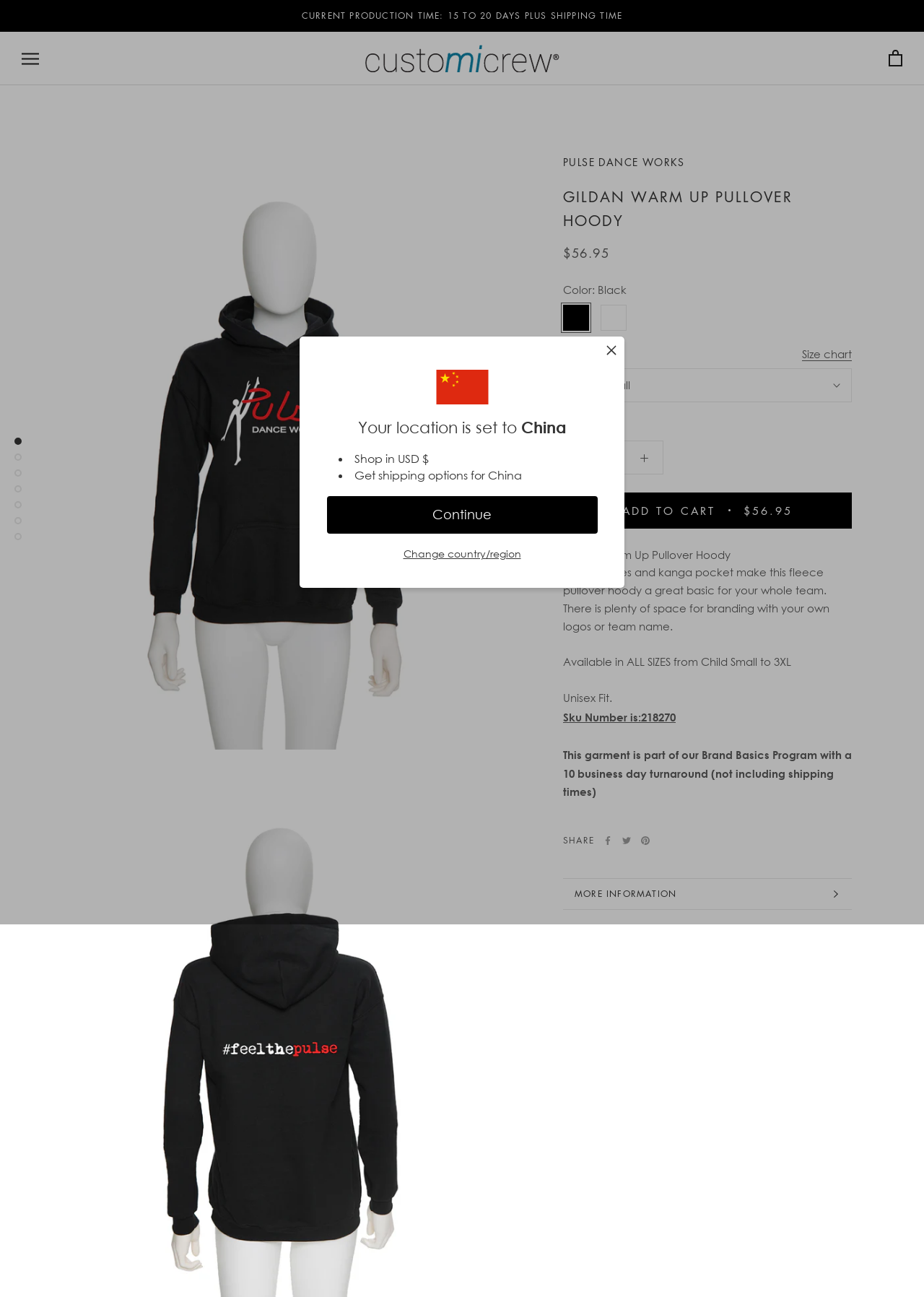Extract the bounding box of the UI element described as: "input value="1" aria-label="Quantity" name="quantity" value="1"".

[0.65, 0.348, 0.677, 0.358]